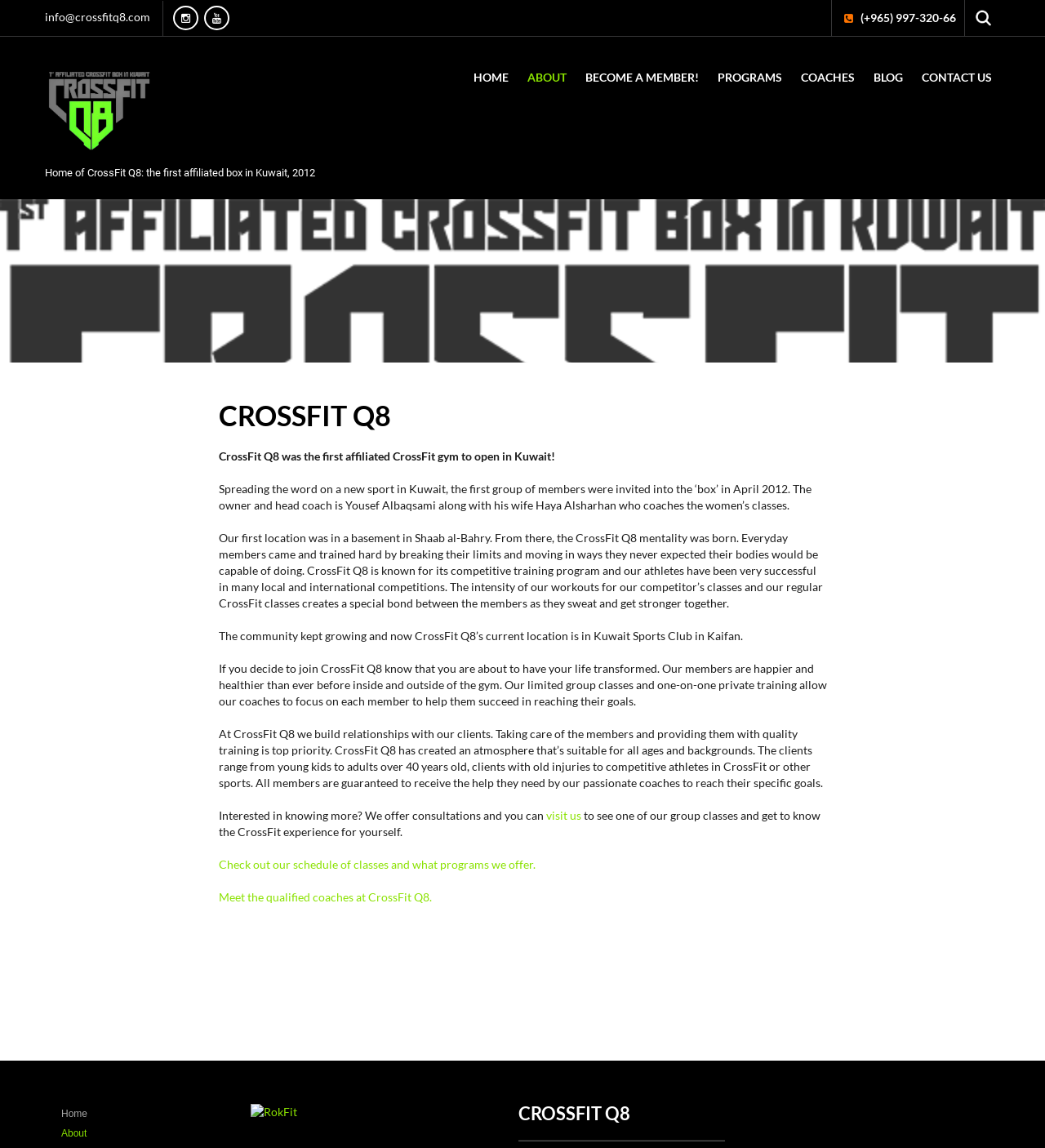Locate the bounding box coordinates for the element described below: "title="instagram"". The coordinates must be four float values between 0 and 1, formatted as [left, top, right, bottom].

[0.166, 0.005, 0.19, 0.026]